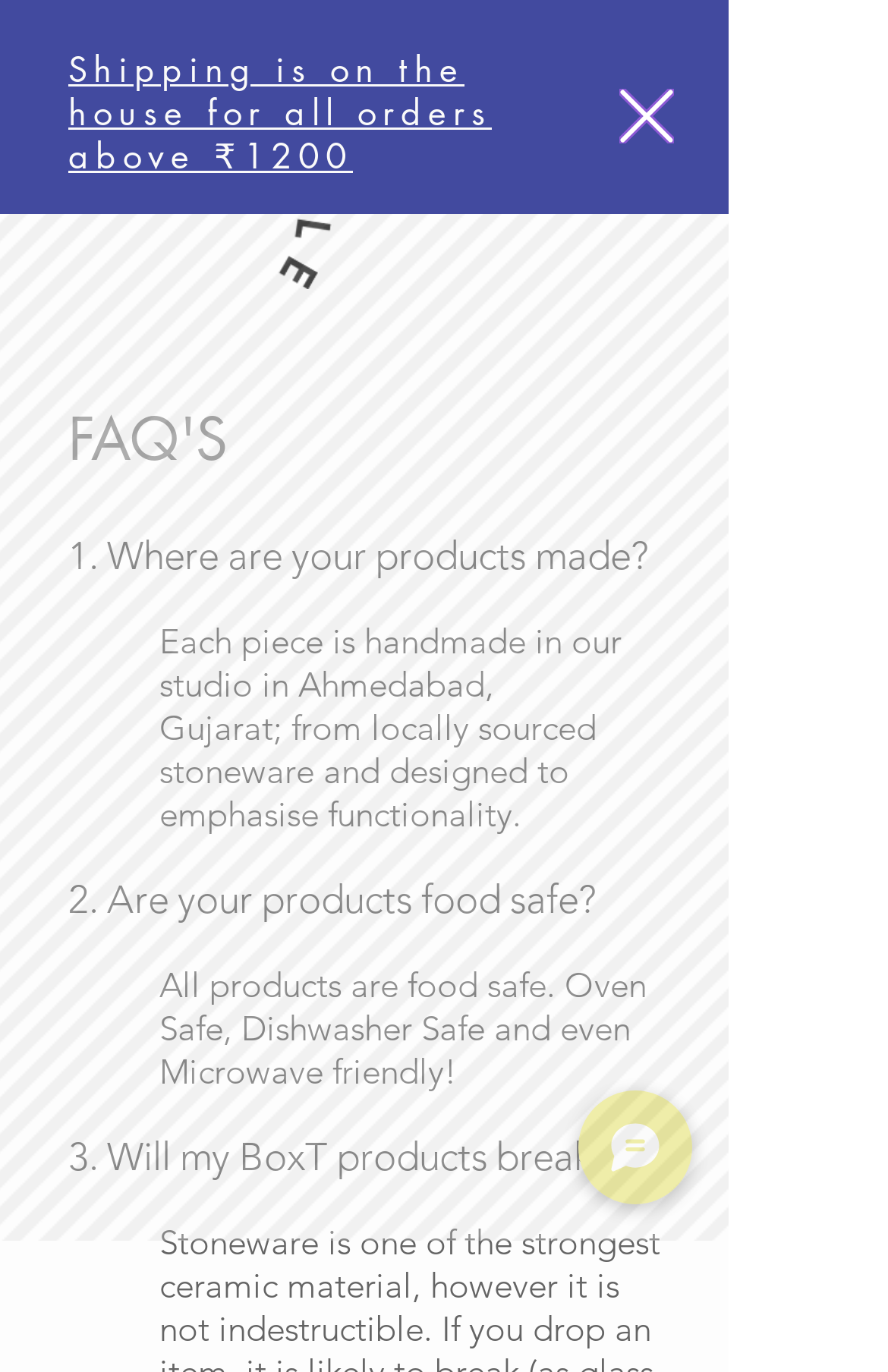What is the condition for free shipping?
Answer the question with a detailed explanation, including all necessary information.

I found this answer by looking at the dialog box, which has a heading 'Shipping is on the house for all orders above ₹1200'. This indicates that free shipping is available for orders above ₹1200.